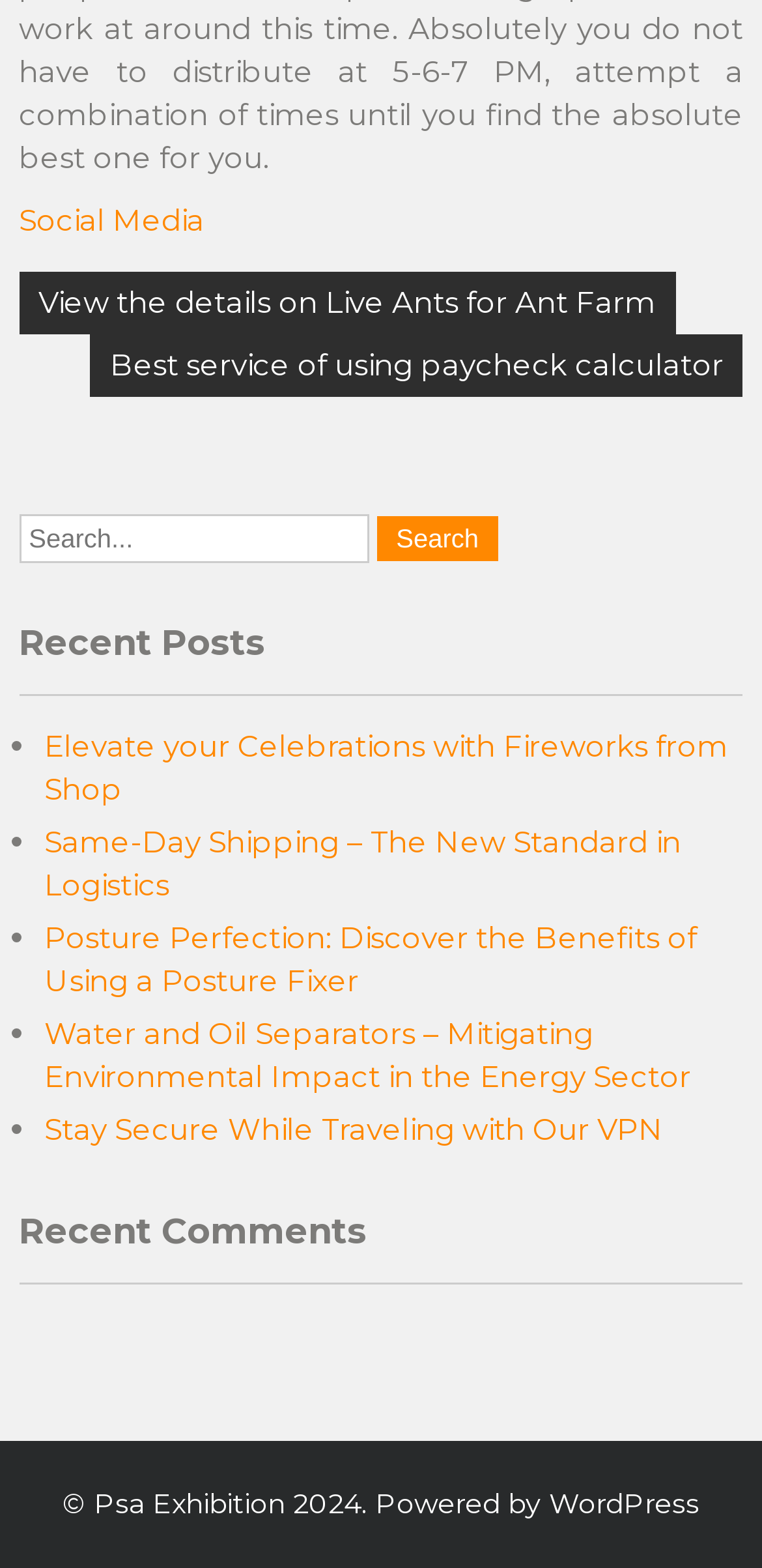Using the given element description, provide the bounding box coordinates (top-left x, top-left y, bottom-right x, bottom-right y) for the corresponding UI element in the screenshot: Psa Exhibition

[0.123, 0.948, 0.374, 0.97]